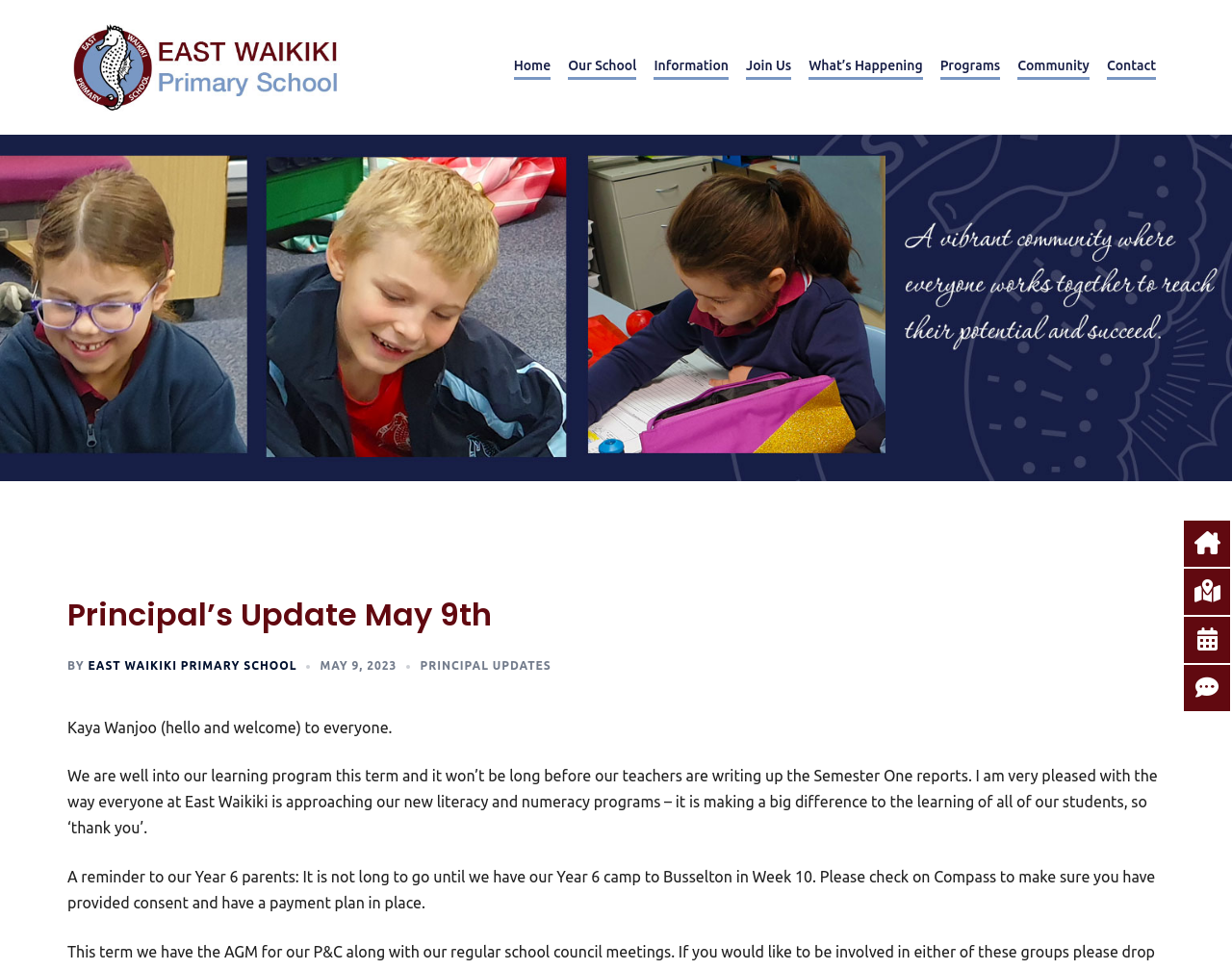Provide the bounding box coordinates of the area you need to click to execute the following instruction: "go to East Waikiki Primary School homepage".

[0.055, 0.059, 0.288, 0.077]